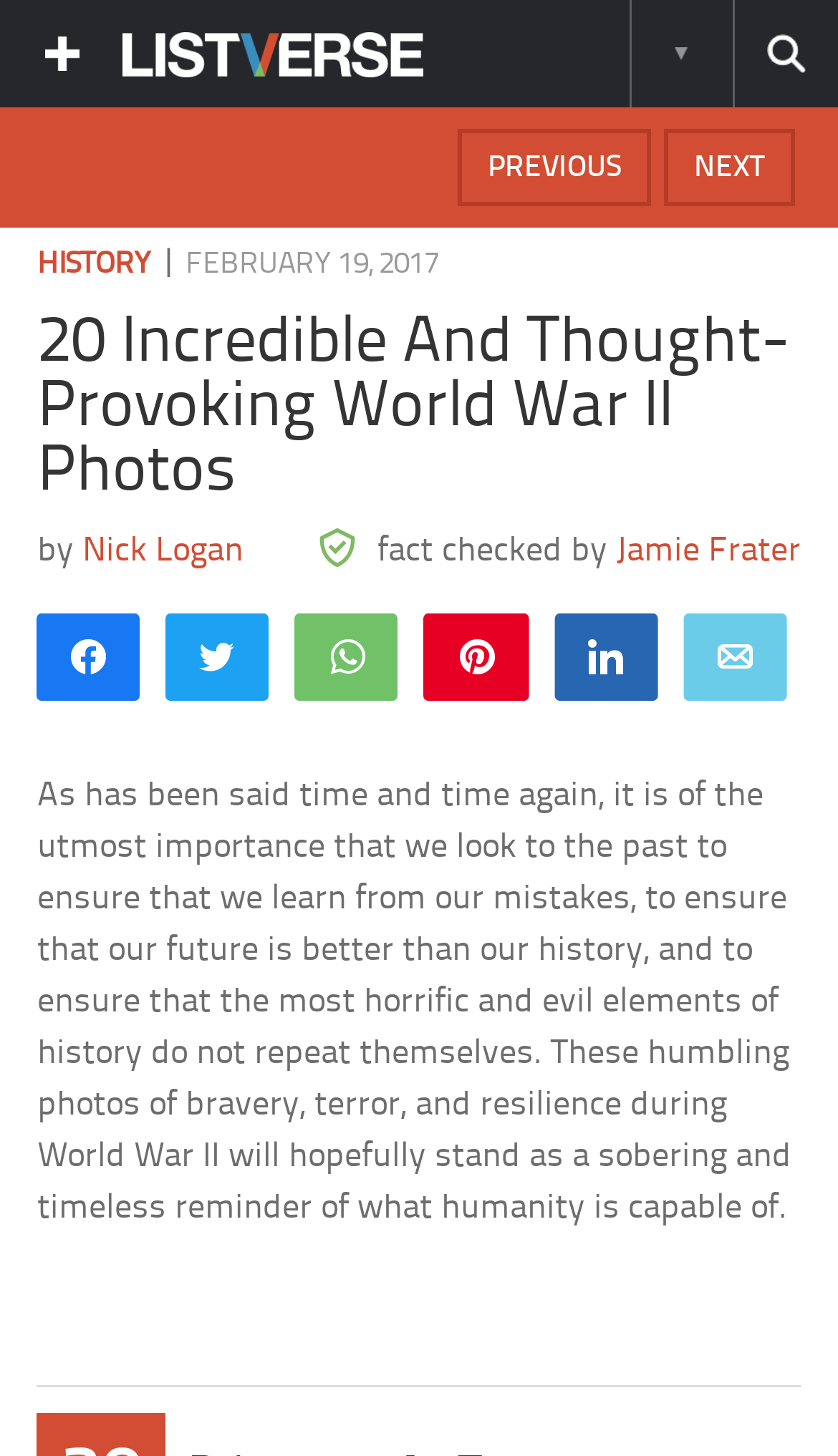Determine the main text heading of the webpage and provide its content.

20 Incredible And Thought-Provoking World War II Photos